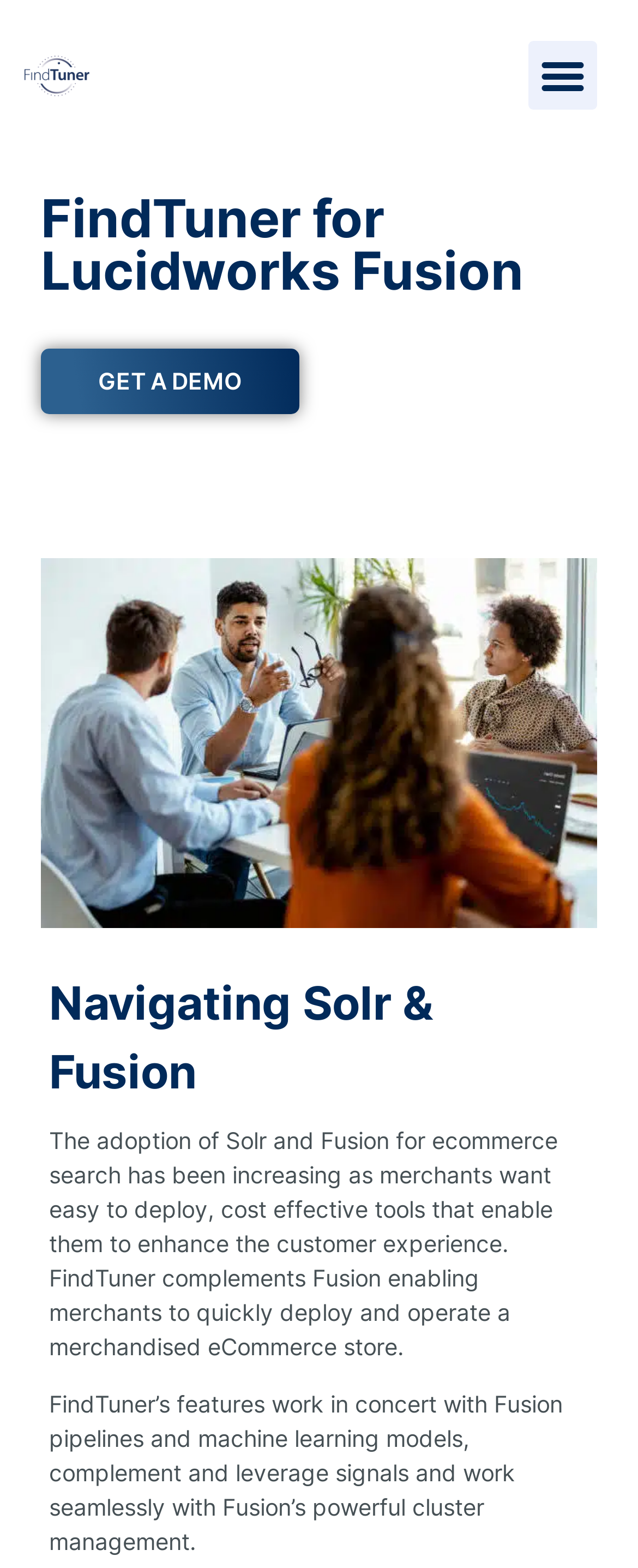What is the focus of FindTuner's features?
Respond to the question with a well-detailed and thorough answer.

The webpage mentions that FindTuner's features are designed to enhance the customer experience, which implies that the primary focus of FindTuner's features is to improve the overall experience of customers in an eCommerce store.